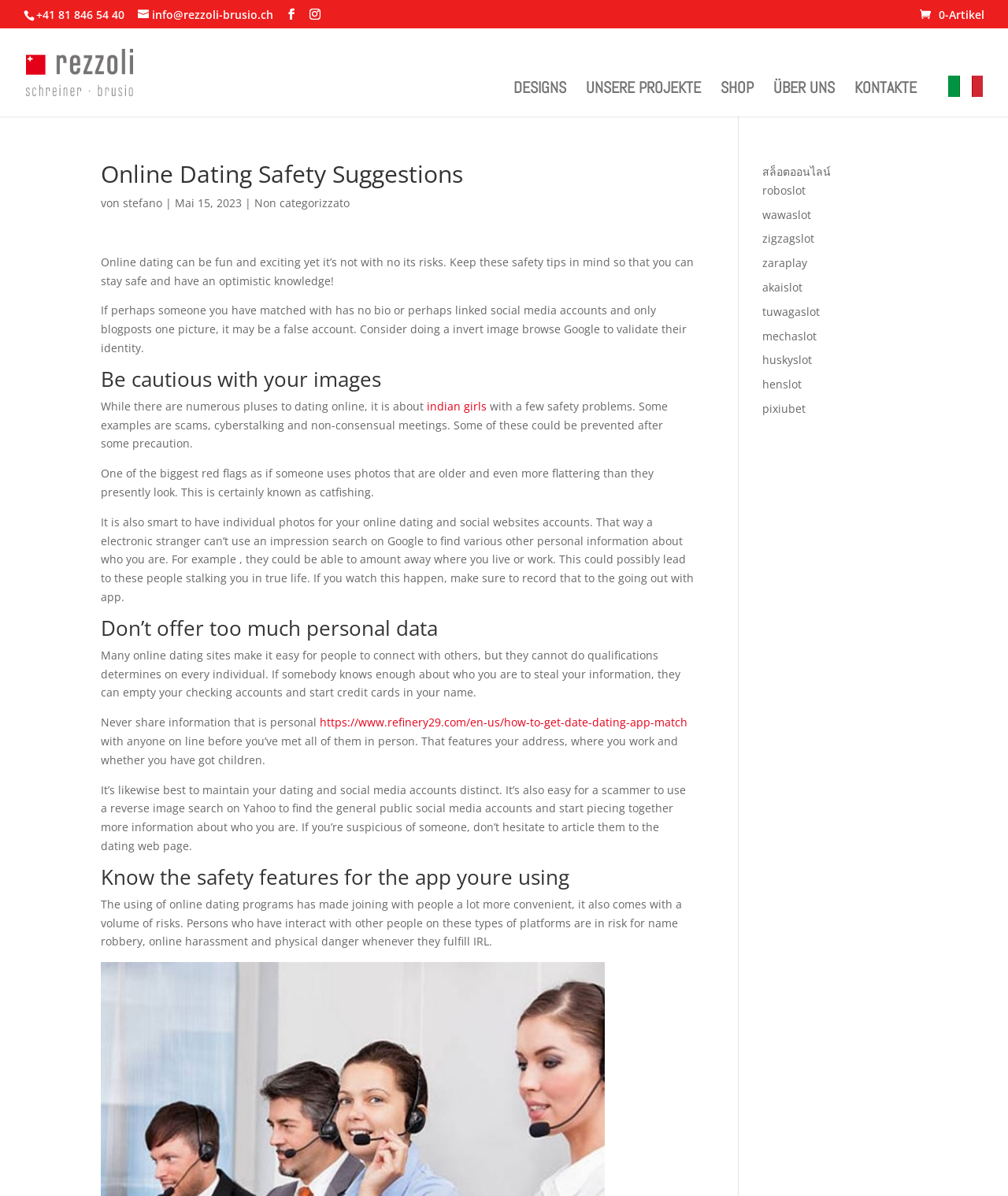Provide a brief response using a word or short phrase to this question:
What is the name of the author of the article?

Stefano